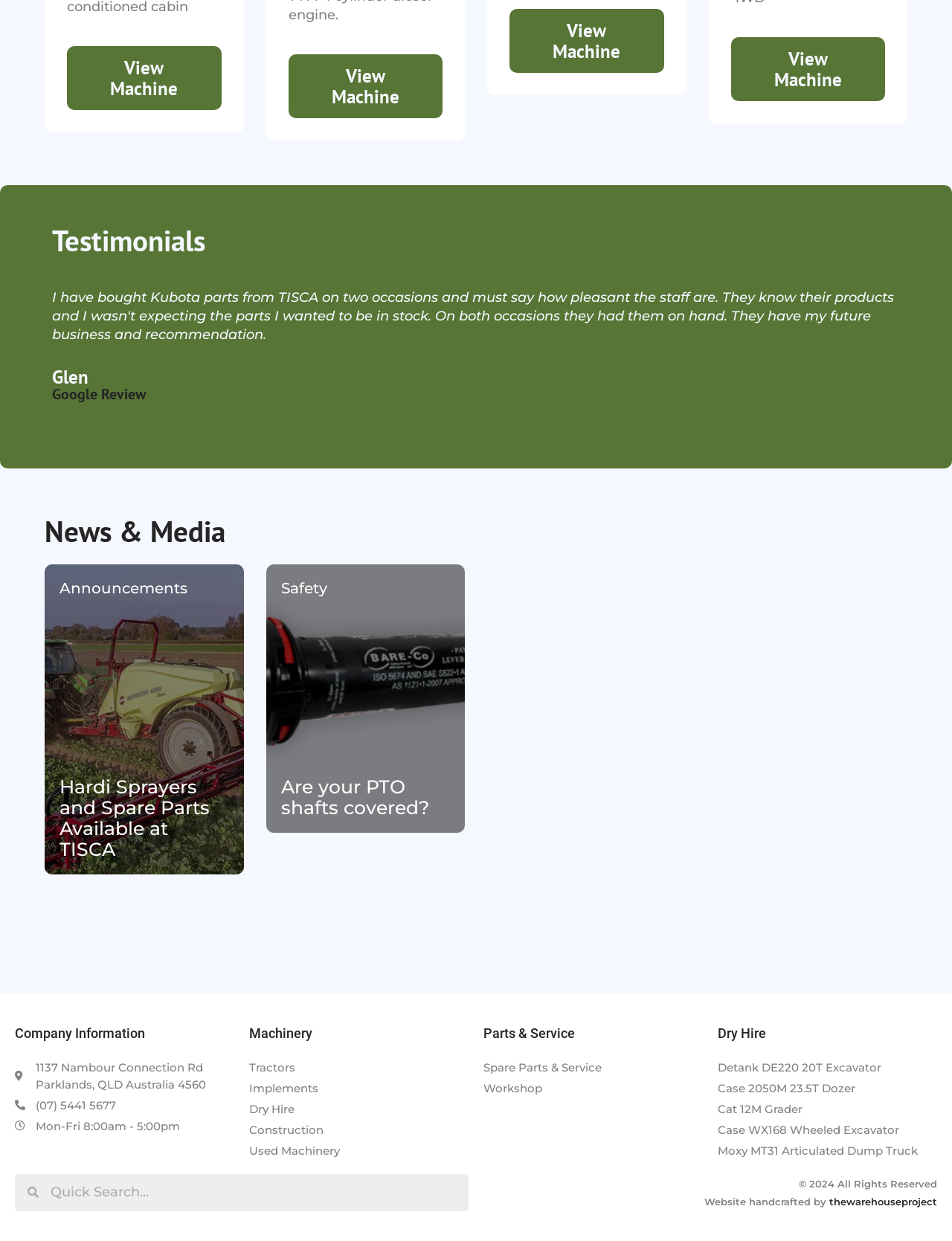Please find the bounding box coordinates of the clickable region needed to complete the following instruction: "View Machine". The bounding box coordinates must consist of four float numbers between 0 and 1, i.e., [left, top, right, bottom].

[0.07, 0.037, 0.232, 0.088]